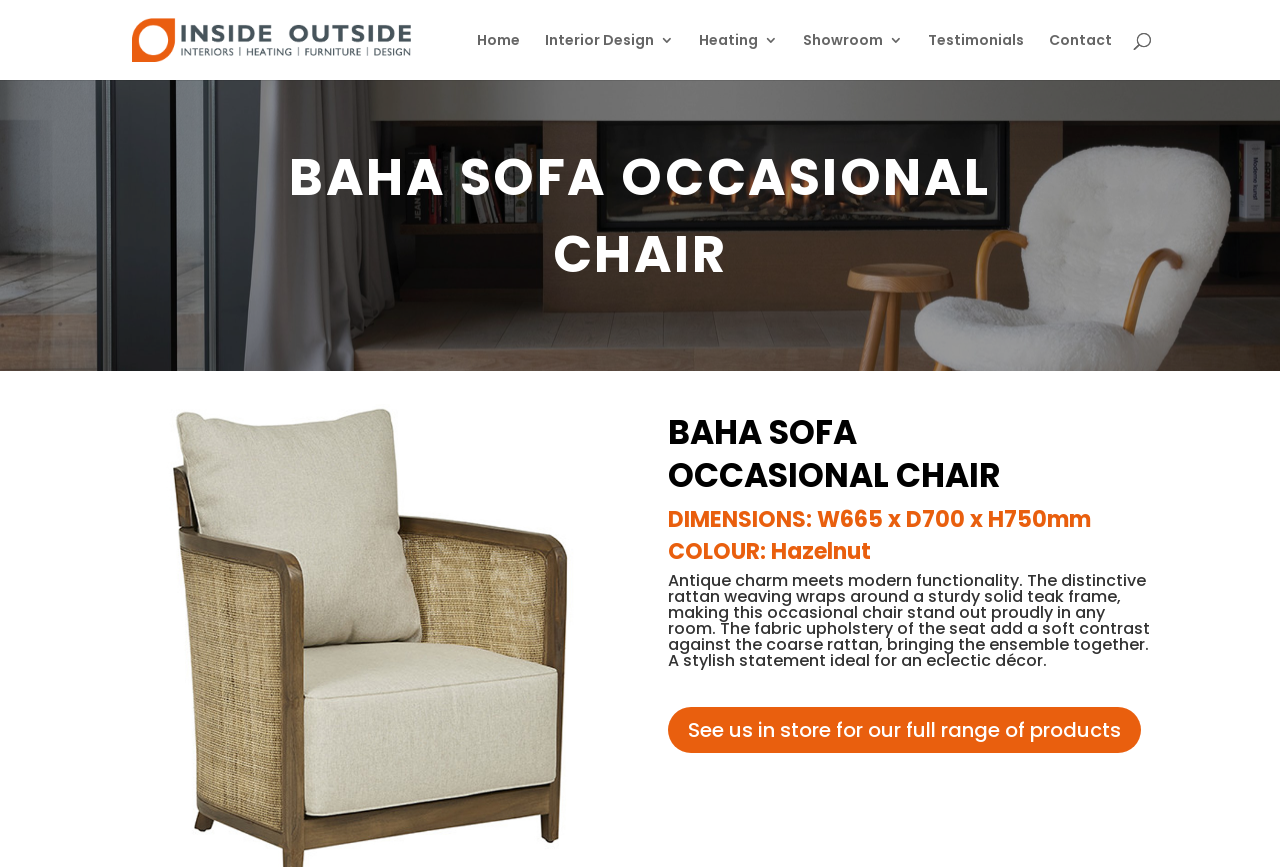Please specify the bounding box coordinates of the area that should be clicked to accomplish the following instruction: "Search for a product". The coordinates should consist of four float numbers between 0 and 1, i.e., [left, top, right, bottom].

[0.1, 0.0, 0.9, 0.001]